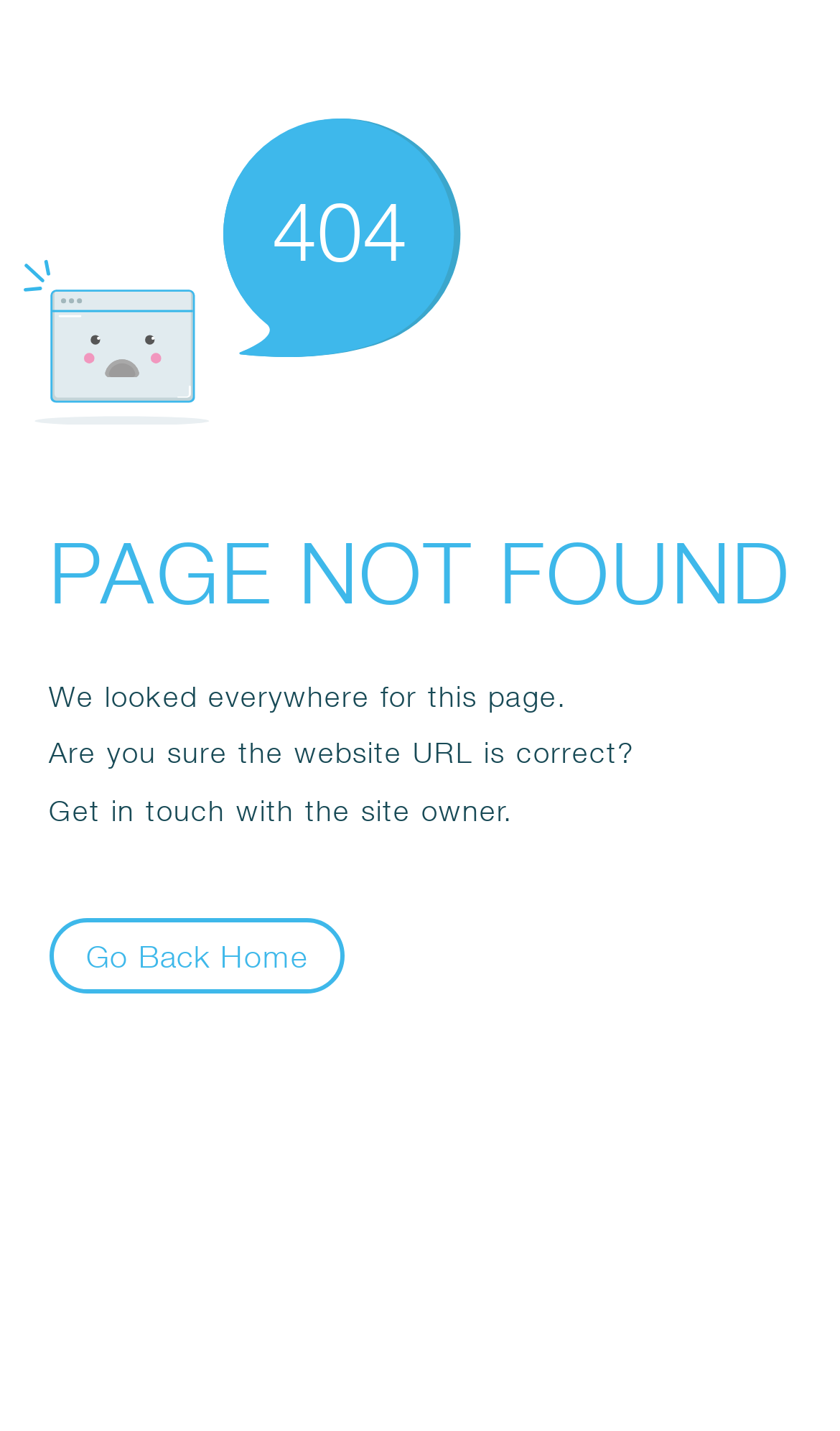Offer a detailed explanation of the webpage layout and contents.

The webpage displays an error message, prominently featuring the text "404" in a large font size, positioned near the top center of the page. Below this, the text "PAGE NOT FOUND" is displayed in a horizontal band that spans almost the entire width of the page. 

Underneath this band, there are three paragraphs of text. The first paragraph reads "We looked everywhere for this page." The second paragraph asks "Are you sure the website URL is correct?" The third paragraph suggests "Get in touch with the site owner." These paragraphs are stacked vertically, aligned to the left side of the page.

At the bottom left of the page, there is a button labeled "Go Back Home". An SVG icon is positioned at the top left corner of the page, but its contents are not specified.